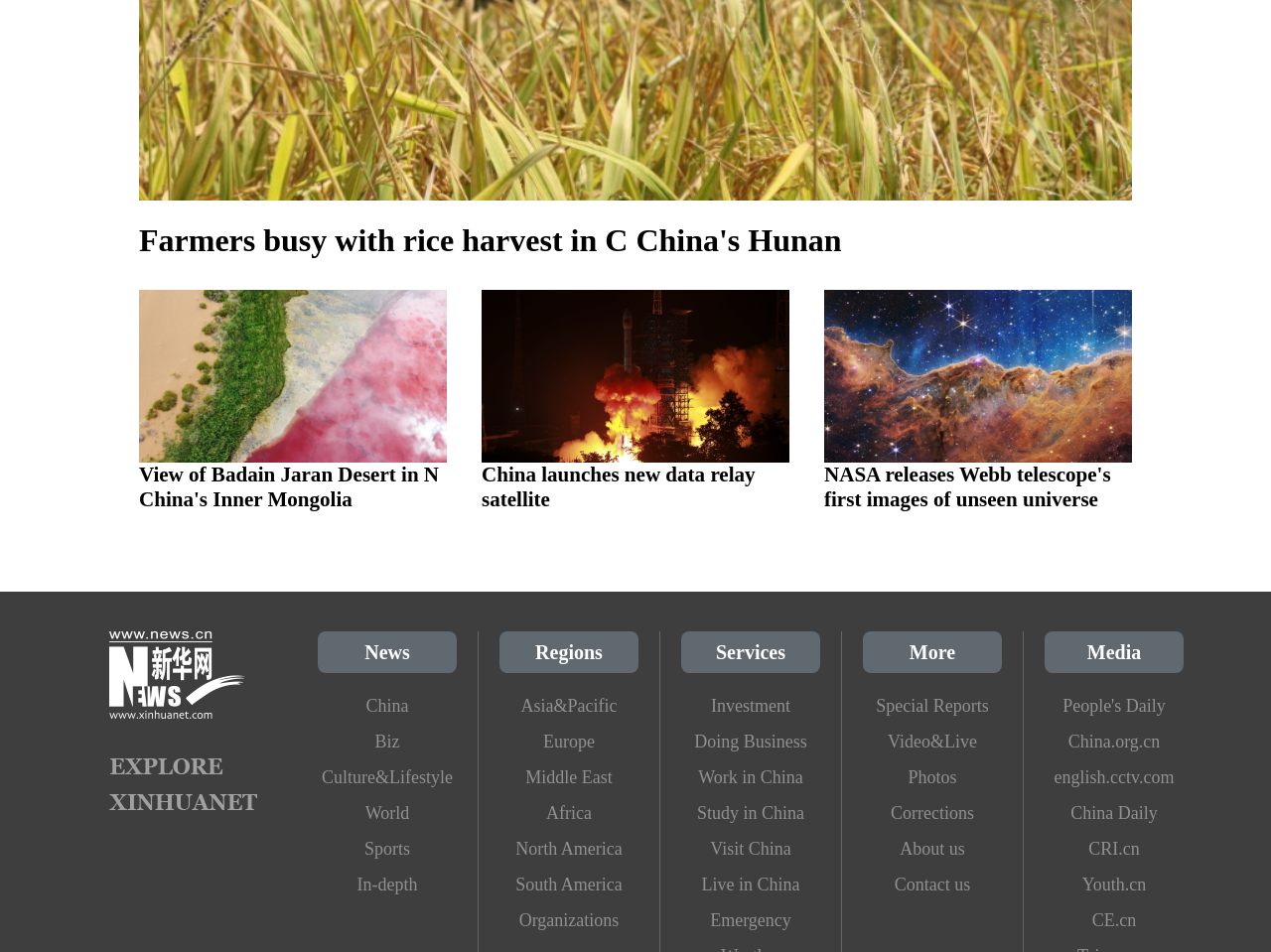Answer this question using a single word or a brief phrase:
What are the services provided by this website?

Investment, Doing Business, Work in China, Study in China, Visit China, Live in China, Emergency